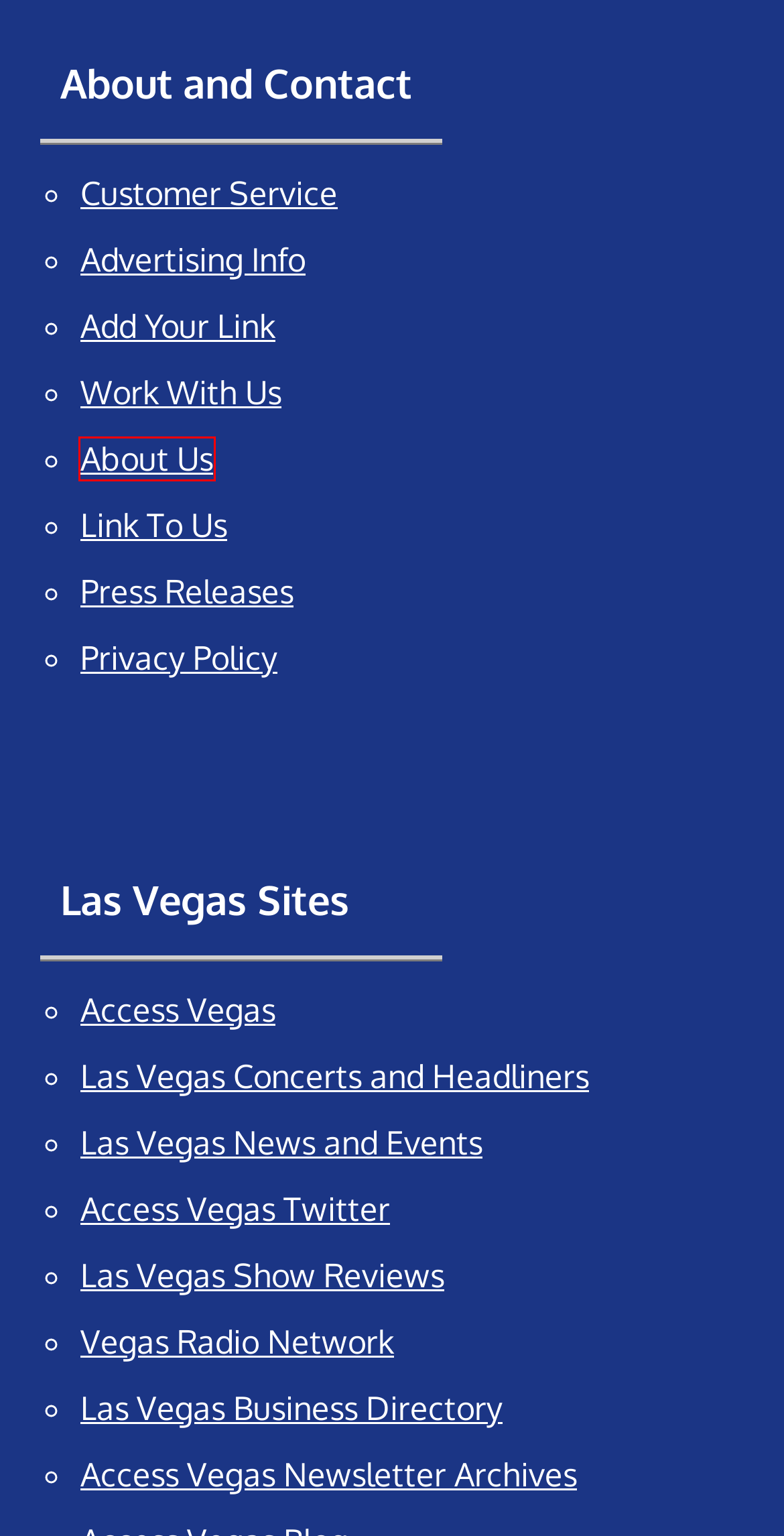You have a screenshot of a webpage with a red rectangle bounding box around an element. Identify the best matching webpage description for the new page that appears after clicking the element in the bounding box. The descriptions are:
A. Access Vegas – Las Vegas Shows, Hotels, Newsletter, Coupons and Discount Tickets
B. About Us – Access Vegas
C. Las Vegas Business Directory Free Listing – Access Vegas
D. AccessVegas.Com Press Releases Las Vegas Advertising – Access Vegas
E. Customer Service Information – Access Vegas
F. Coming Soon page
G. Advertise With AccessVegas.com – Access Vegas
H. AccessVegas.com Privacy Policy Statement – Access Vegas

B